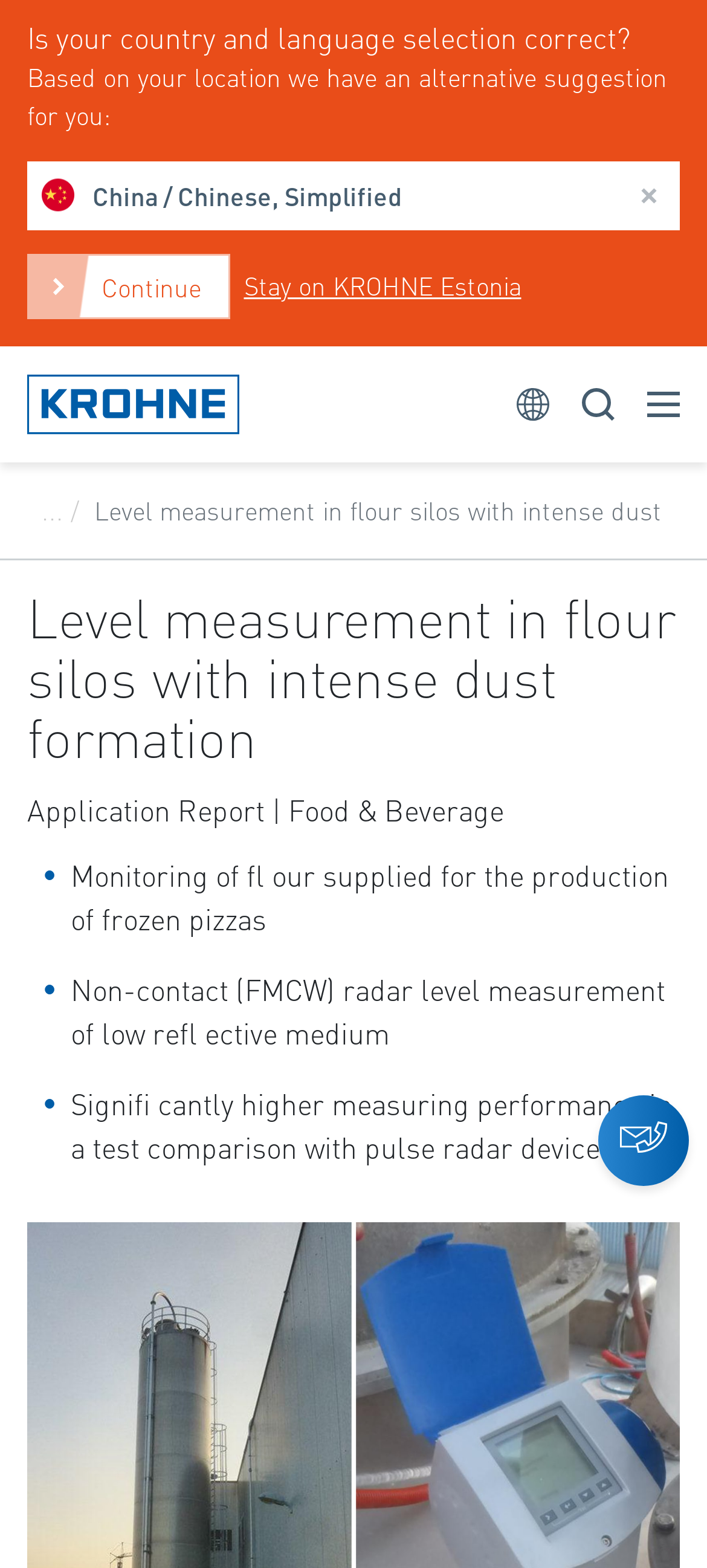Locate the primary headline on the webpage and provide its text.

Level measurement in flour silos with intense dust formation